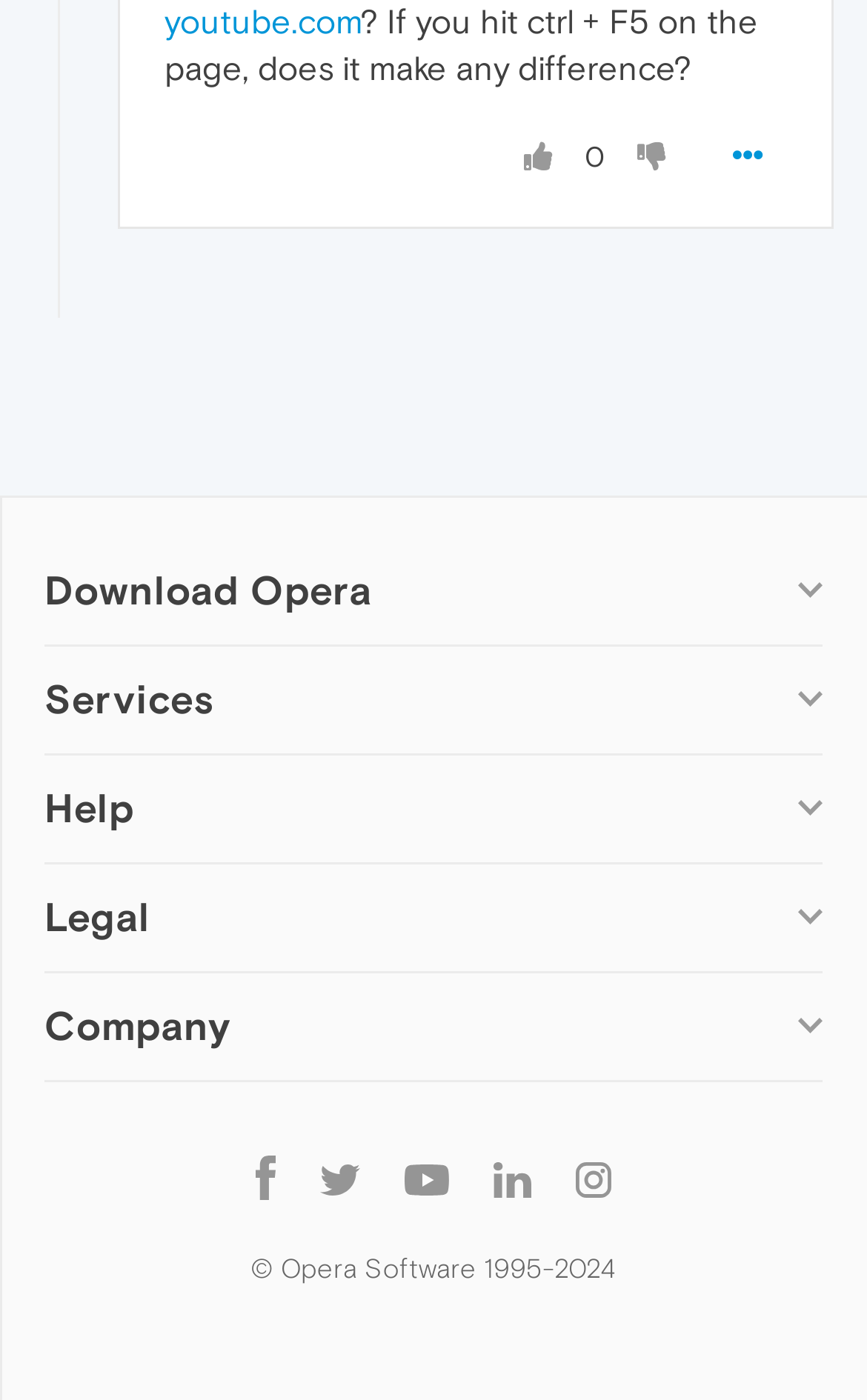Given the content of the image, can you provide a detailed answer to the question?
How many social media platforms does Opera have a presence on?

By examining the 'Follow Opera' section, I can see that Opera has a presence on 5 social media platforms, including Facebook, Twitter, YouTube, LinkedIn, and Instagram.